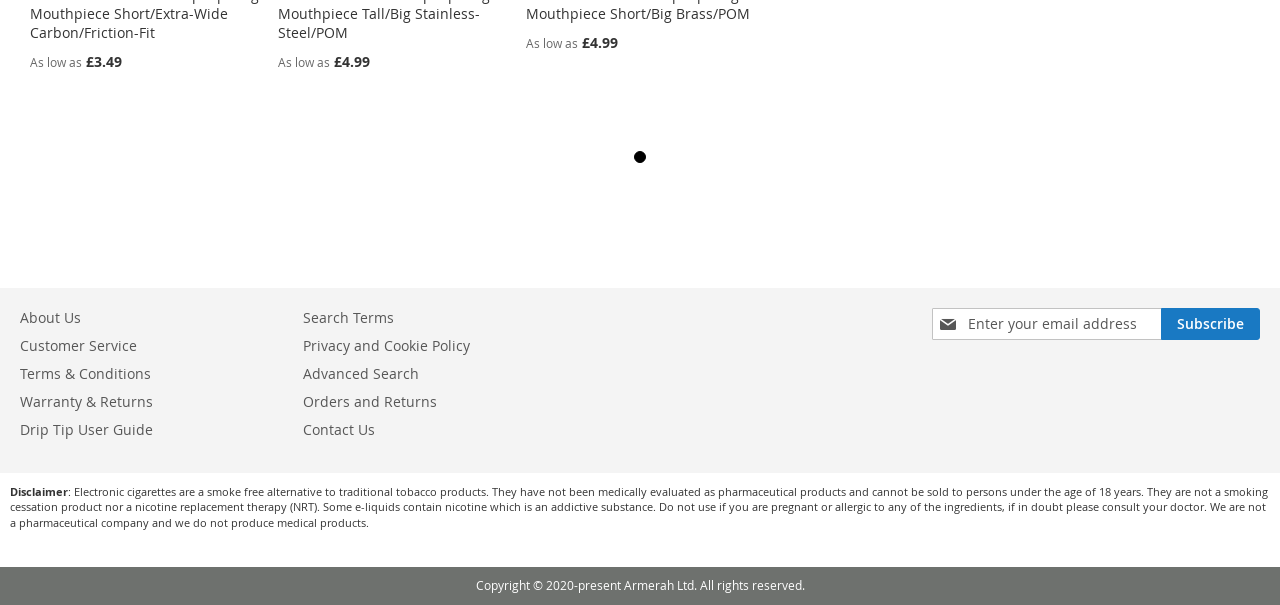Consider the image and give a detailed and elaborate answer to the question: 
What is the disclaimer about?

The disclaimer is a long text at the bottom of the page that provides information about electronic cigarettes, including their intended use, age restrictions, and potential health risks.